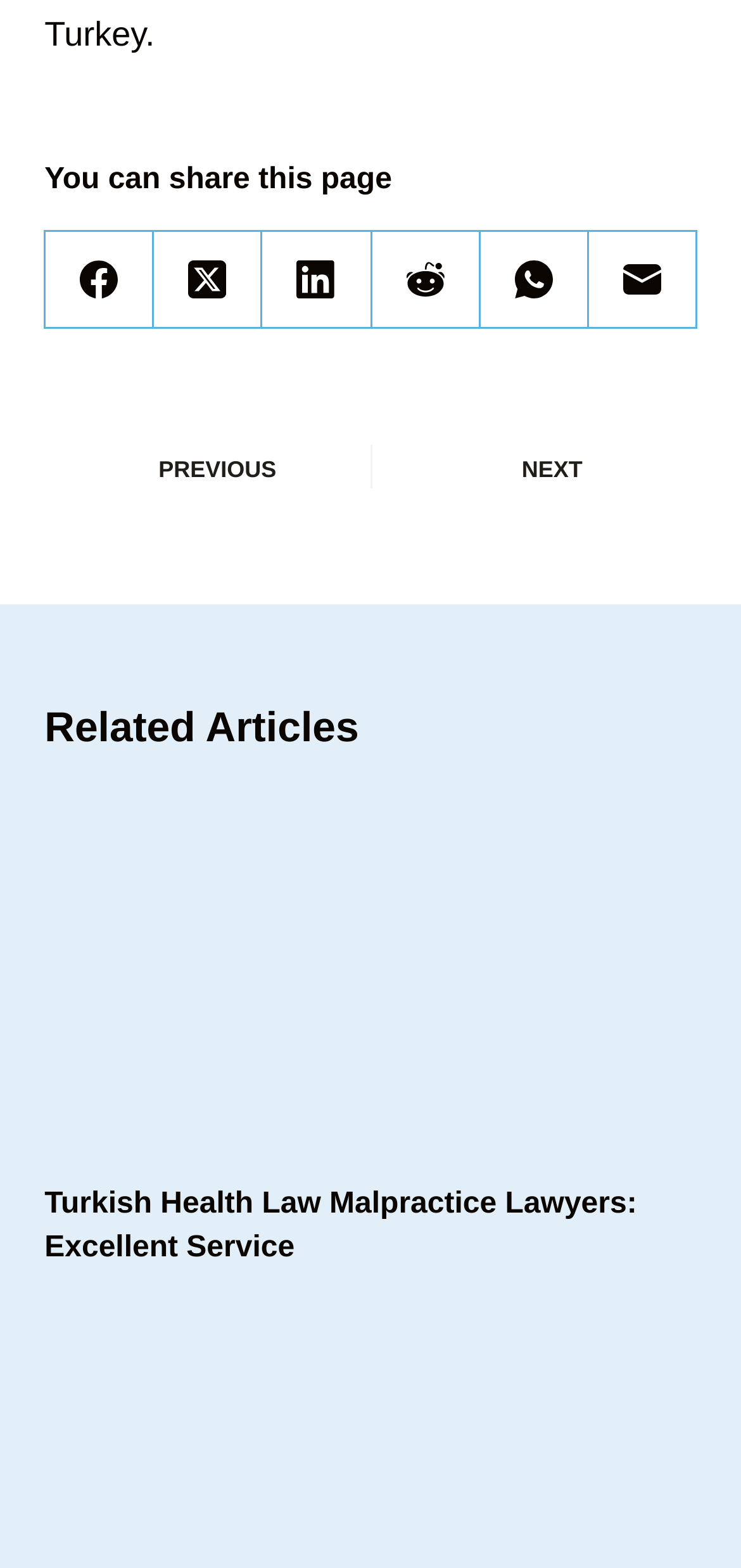Determine the bounding box coordinates for the area that needs to be clicked to fulfill this task: "Share on Facebook". The coordinates must be given as four float numbers between 0 and 1, i.e., [left, top, right, bottom].

[0.063, 0.148, 0.209, 0.21]